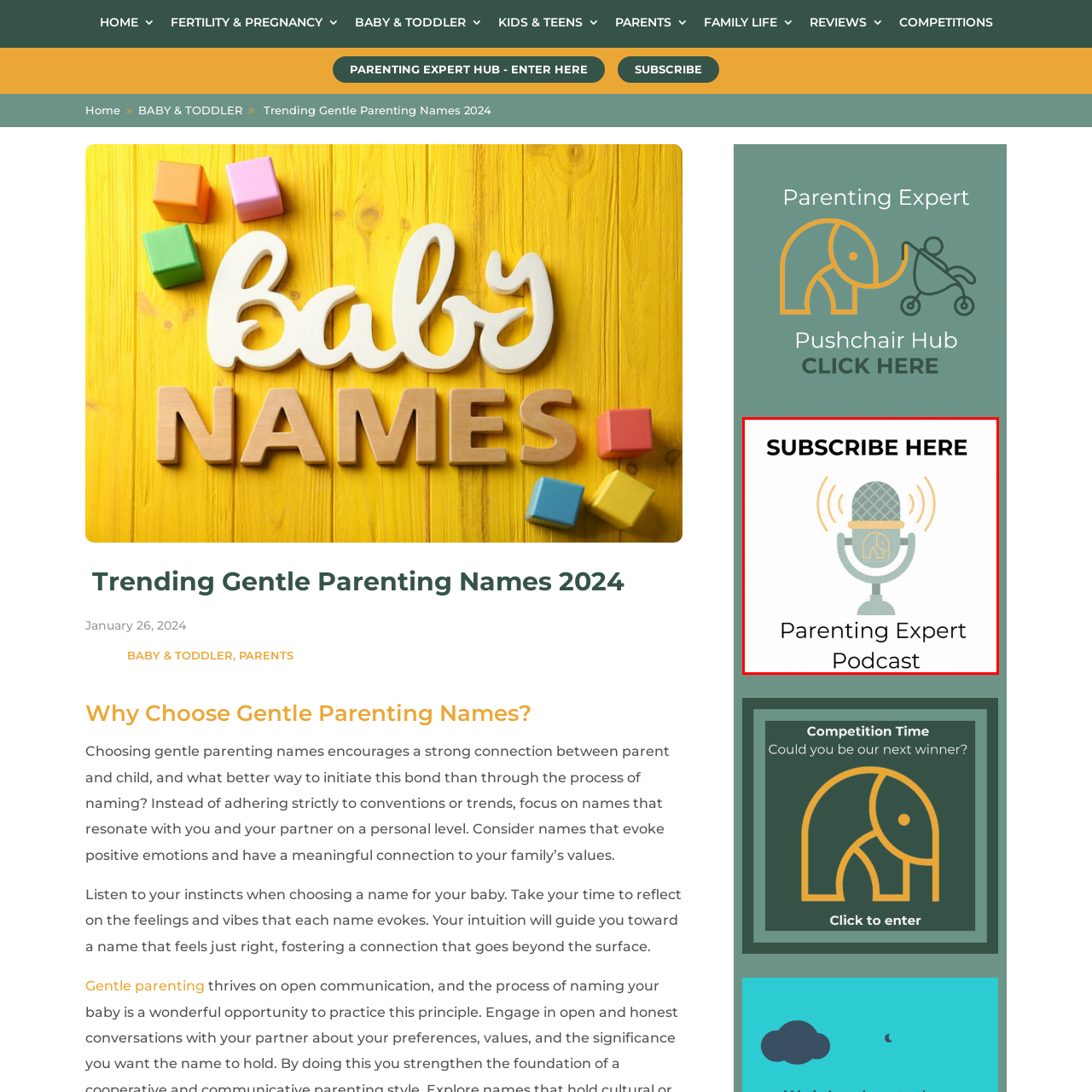Please concentrate on the part of the image enclosed by the red bounding box and answer the following question in detail using the information visible: What is the purpose of the bold text 'SUBSCRIBE HERE'?

The bold text 'SUBSCRIBE HERE' is placed above the microphone to encourage viewers to engage with the podcast and subscribe to it, indicating that the podcast is a valuable resource for parents seeking guidance and insights.